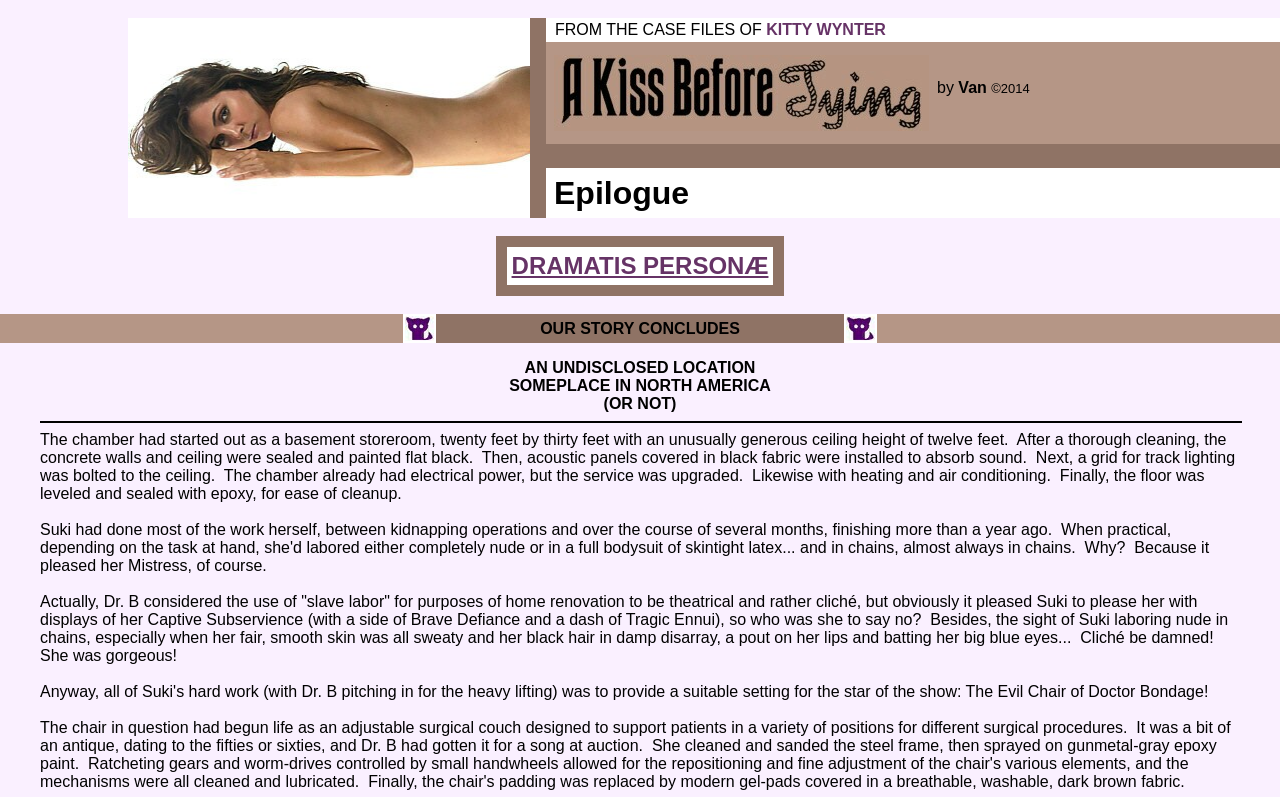Identify the bounding box coordinates for the UI element described by the following text: "DRAMATIS PERSONÆ". Provide the coordinates as four float numbers between 0 and 1, in the format [left, top, right, bottom].

[0.4, 0.317, 0.6, 0.35]